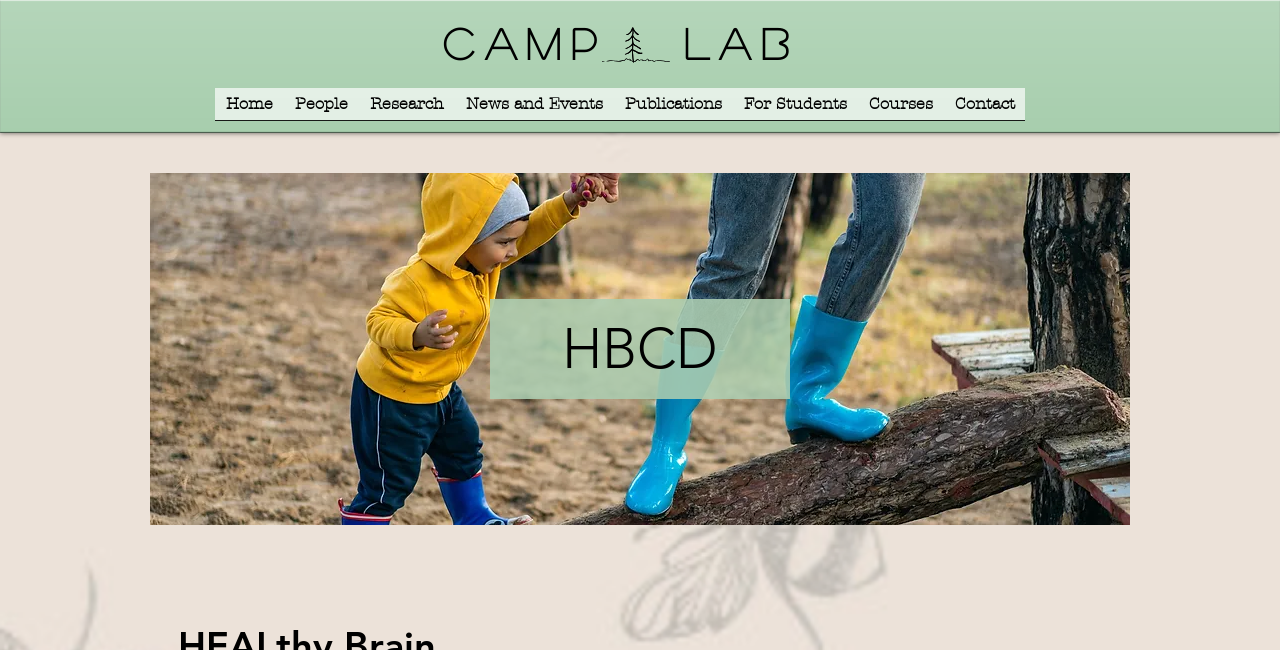Is there a link with the text 'People' that has a submenu?
Give a detailed and exhaustive answer to the question.

I inspected the navigation section of the webpage and found a link labeled 'People'. This link has a describedby attribute, which indicates that it has a submenu.